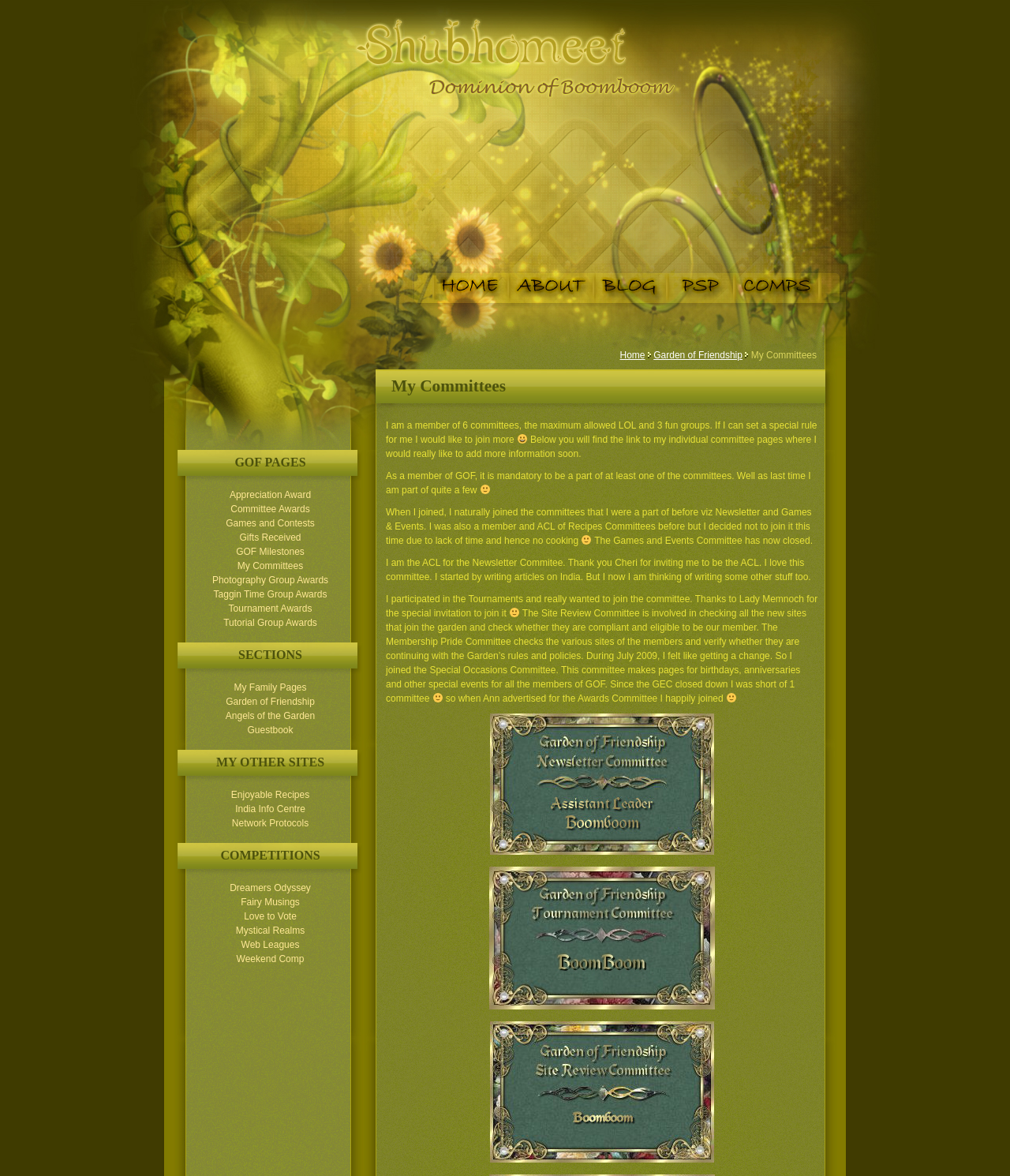Provide the bounding box coordinates for the area that should be clicked to complete the instruction: "Visit the Tournament Committee page".

[0.484, 0.851, 0.708, 0.86]